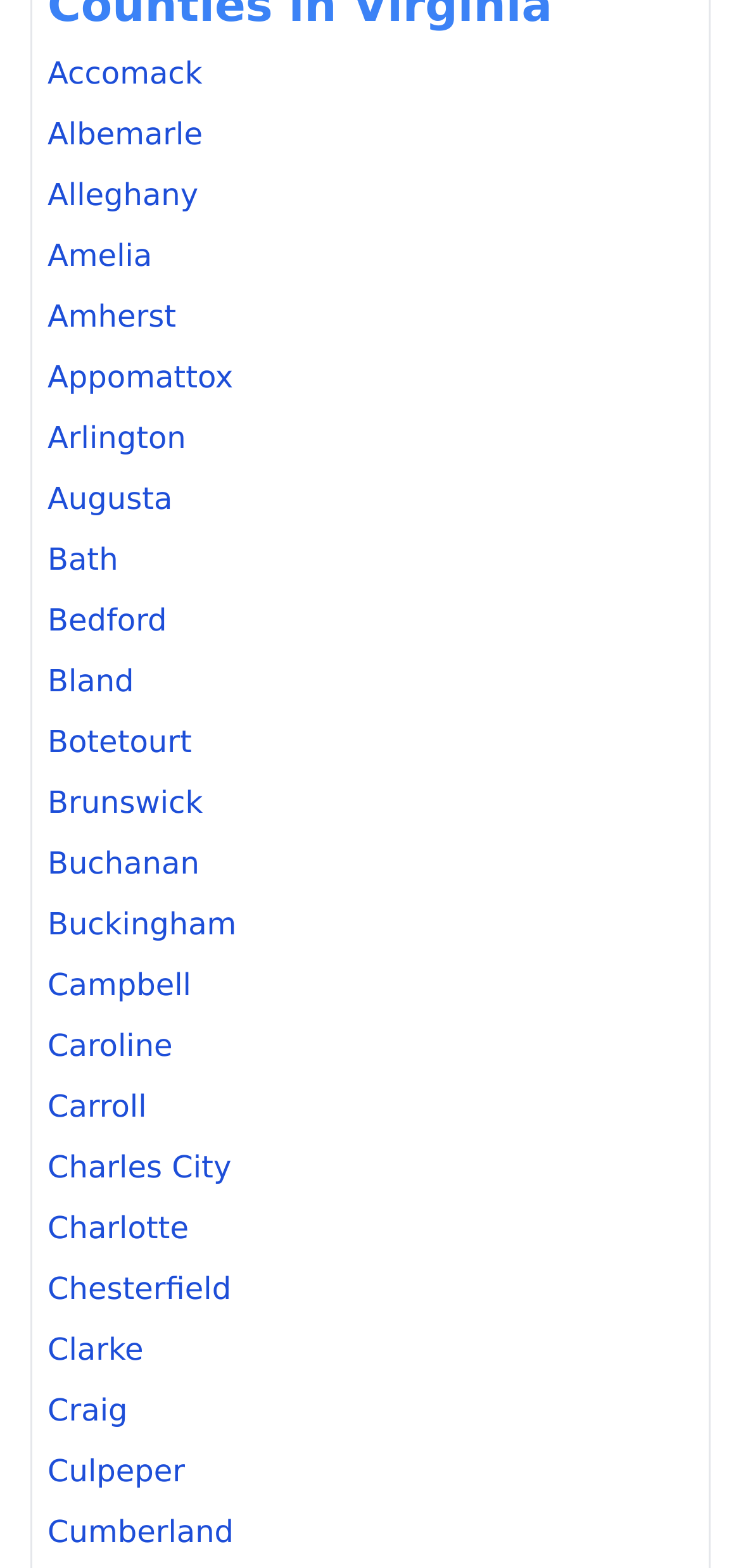Please locate the bounding box coordinates of the region I need to click to follow this instruction: "click on Accomack".

[0.064, 0.033, 0.936, 0.062]